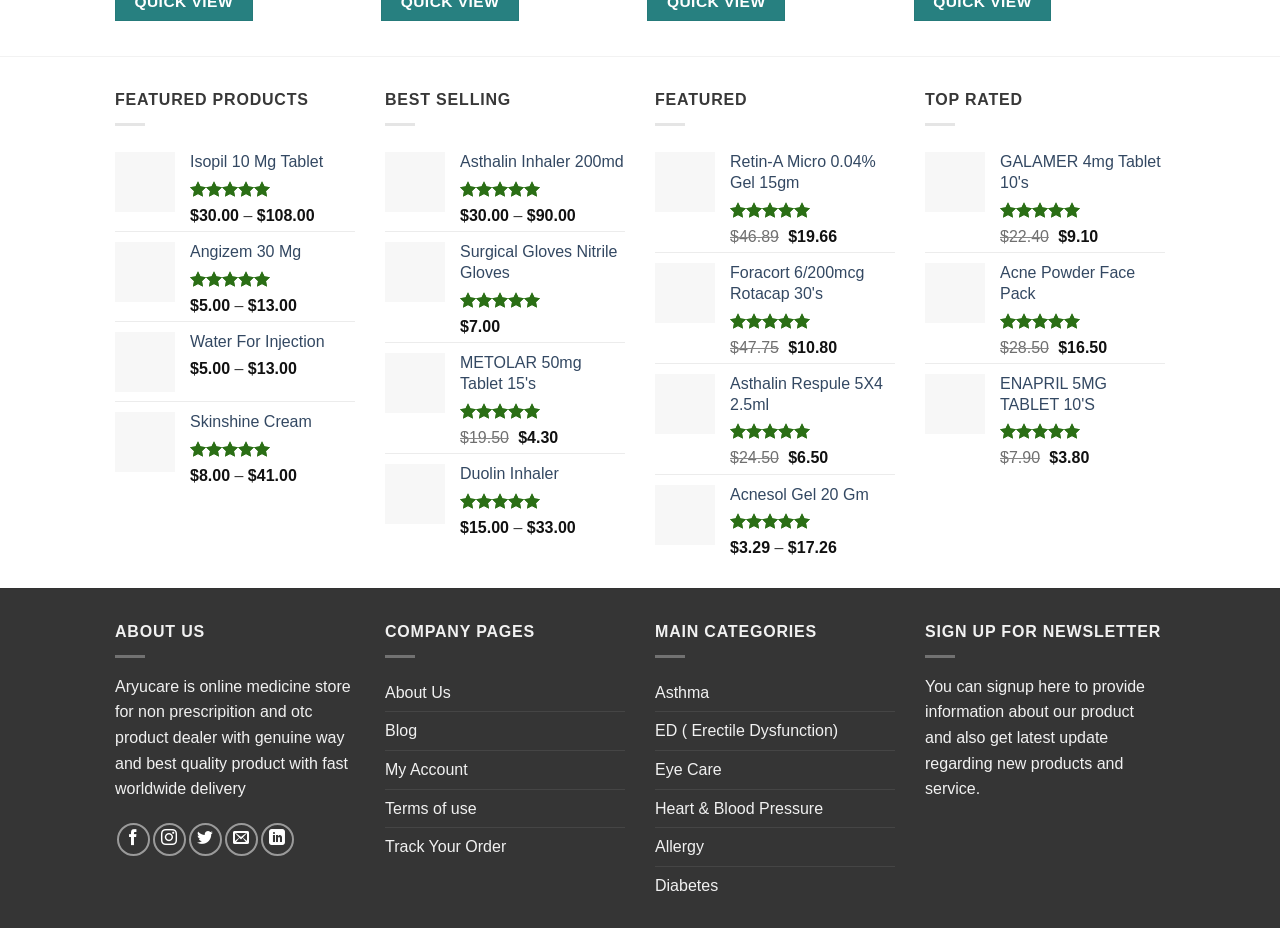Locate the coordinates of the bounding box for the clickable region that fulfills this instruction: "Read the reviews of 'Retin-A Micro 0.04% Gel 15gm'".

[0.57, 0.161, 0.699, 0.205]